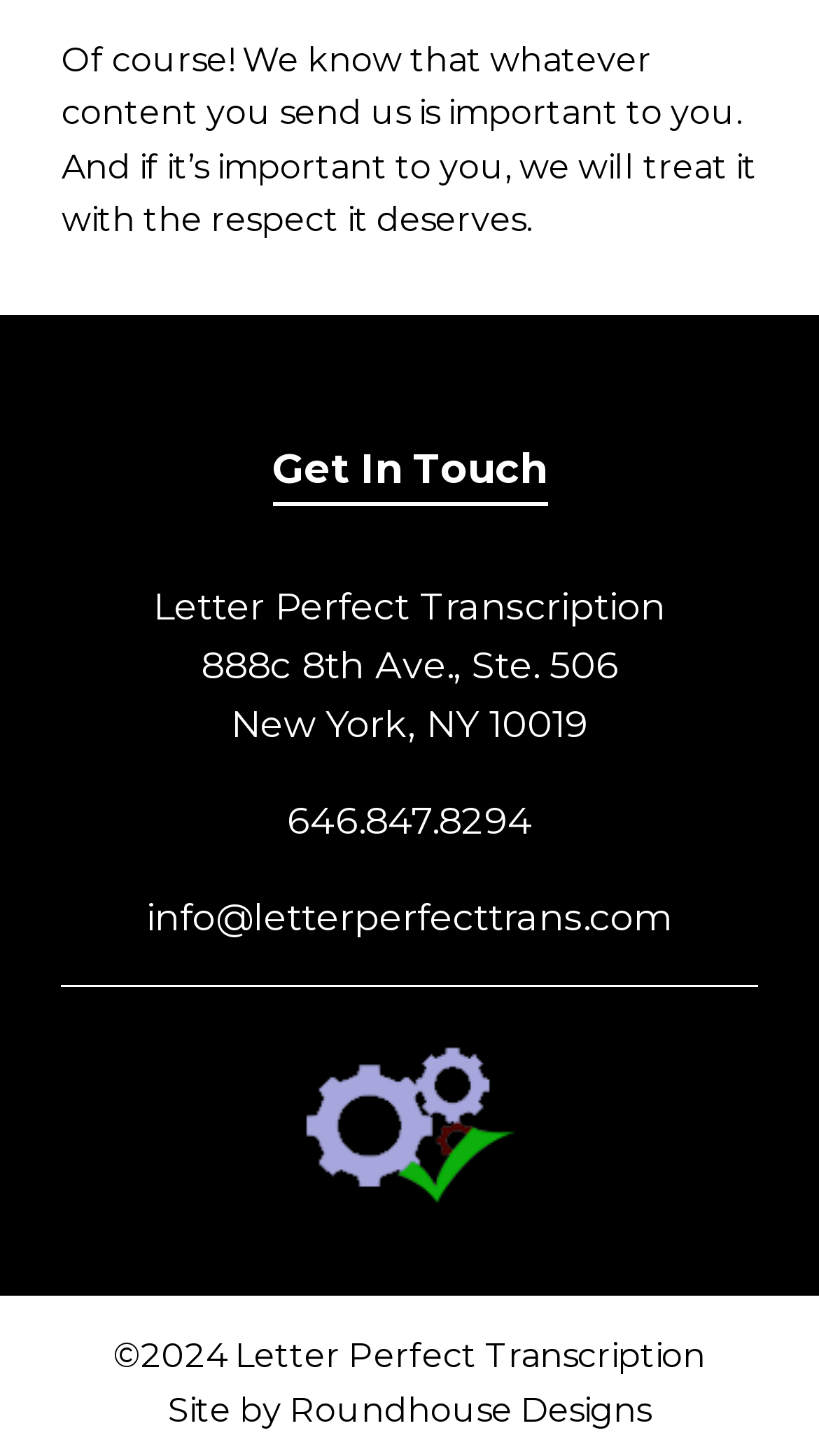Extract the bounding box coordinates for the UI element described by the text: "Roundhouse Designs". The coordinates should be in the form of [left, top, right, bottom] with values between 0 and 1.

[0.354, 0.955, 0.795, 0.982]